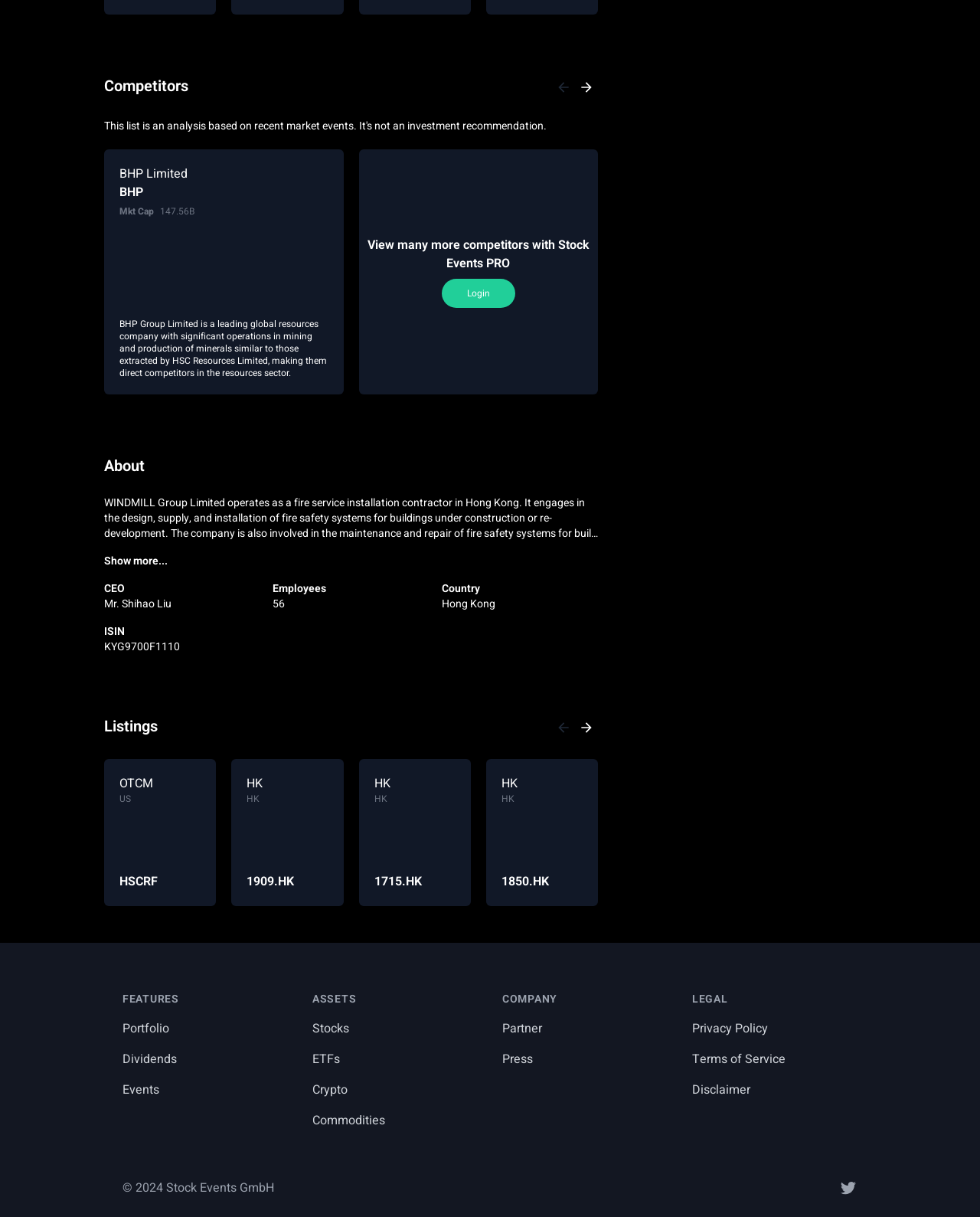Identify the bounding box coordinates of the section to be clicked to complete the task described by the following instruction: "Go to Twitter". The coordinates should be four float numbers between 0 and 1, formatted as [left, top, right, bottom].

[0.856, 0.969, 0.875, 0.984]